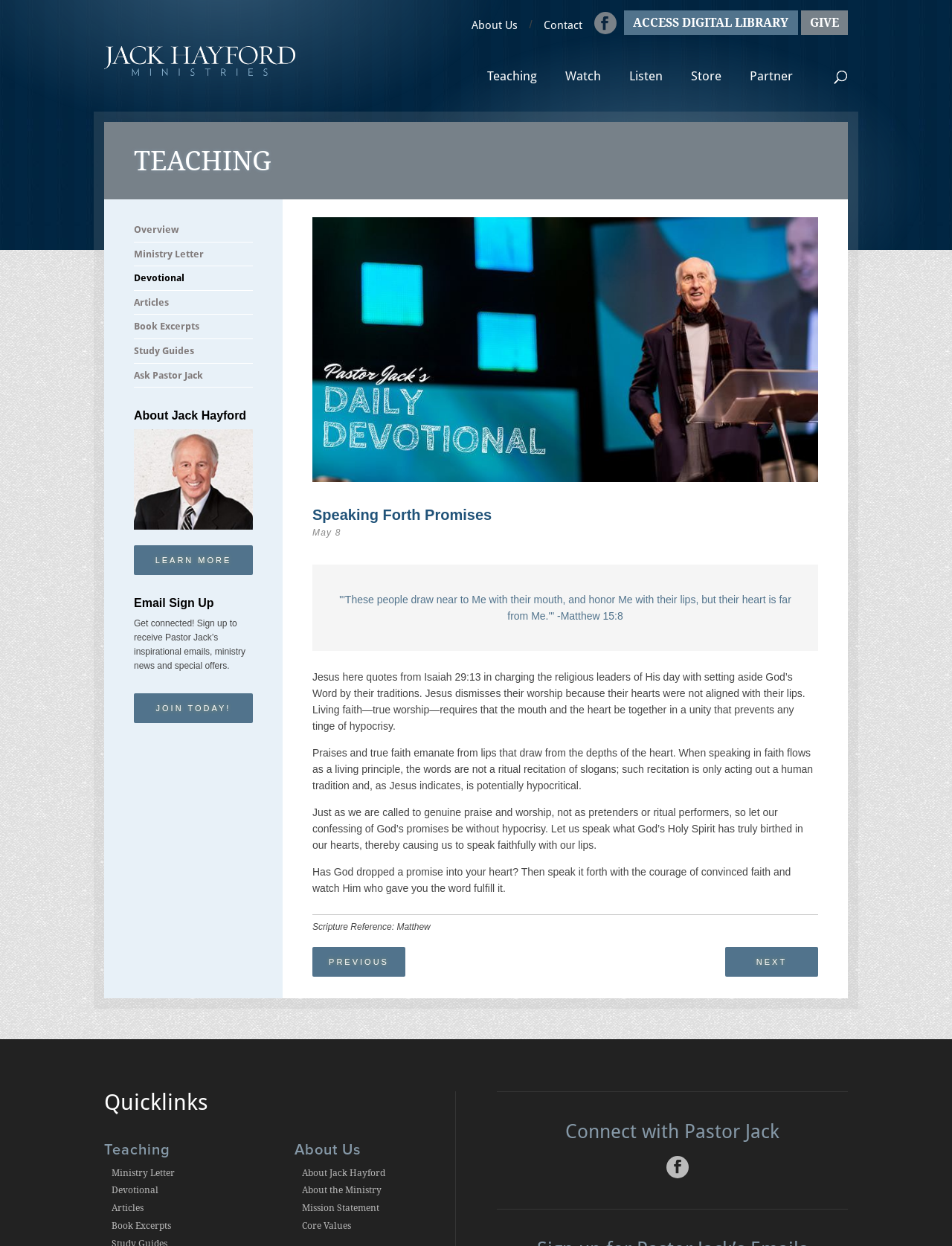Find the bounding box coordinates of the element you need to click on to perform this action: 'Search for something'. The coordinates should be represented by four float values between 0 and 1, in the format [left, top, right, bottom].

[0.109, 0.038, 0.891, 0.039]